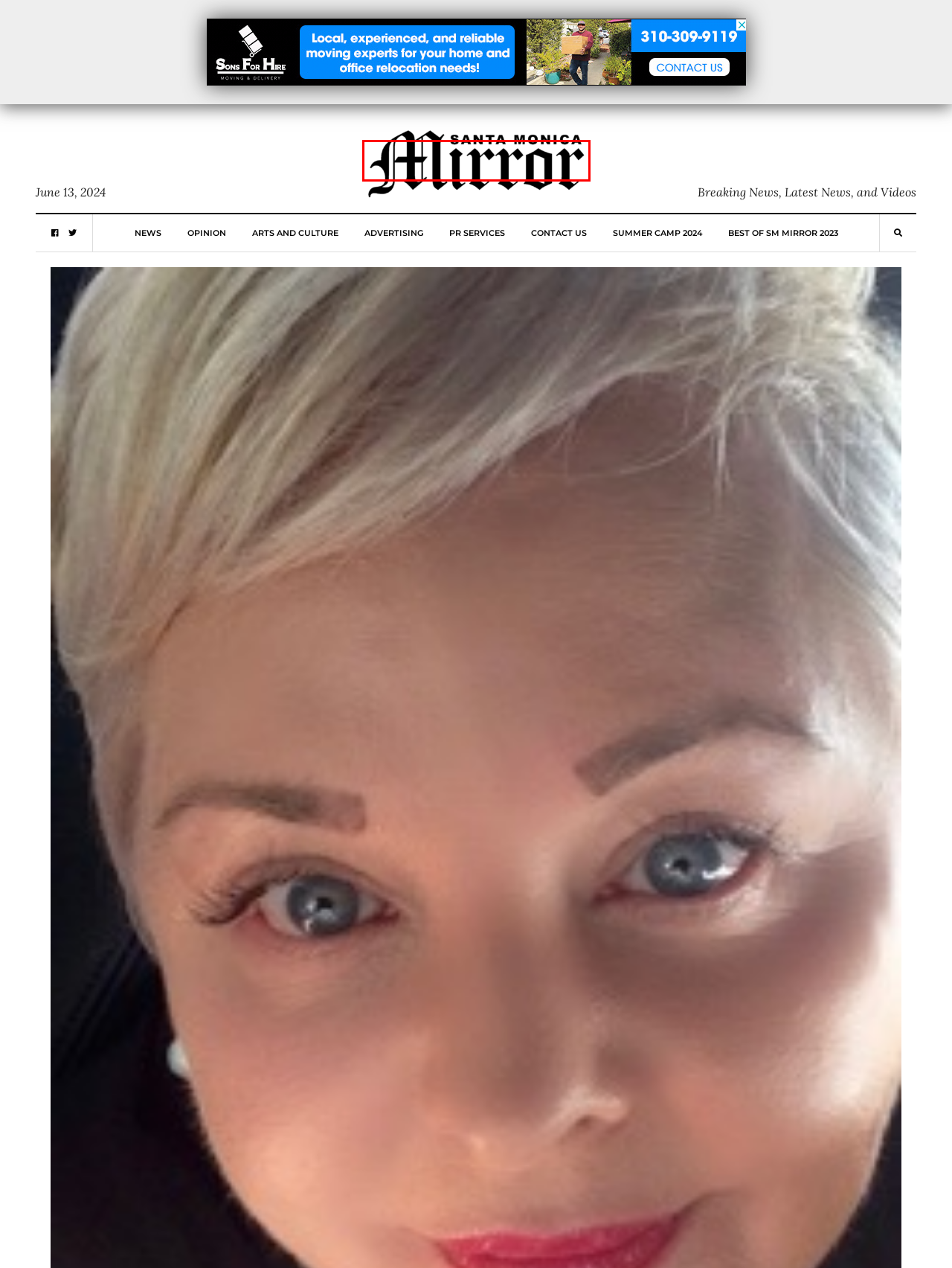Given a webpage screenshot featuring a red rectangle around a UI element, please determine the best description for the new webpage that appears after the element within the bounding box is clicked. The options are:
A. Contact us - SM Mirror
B. Opinion Archives - SM Mirror
C. 2024 Summer Camp Guide - SM Mirror
D. Kathy Whitney Boole, Author at SM Mirror
E. Life and Arts Archives - SM Mirror
F. Mirror Media Group
G. News Archives - SM Mirror
H. SM Mirror - Breaking News, Latest News, and Videos

H